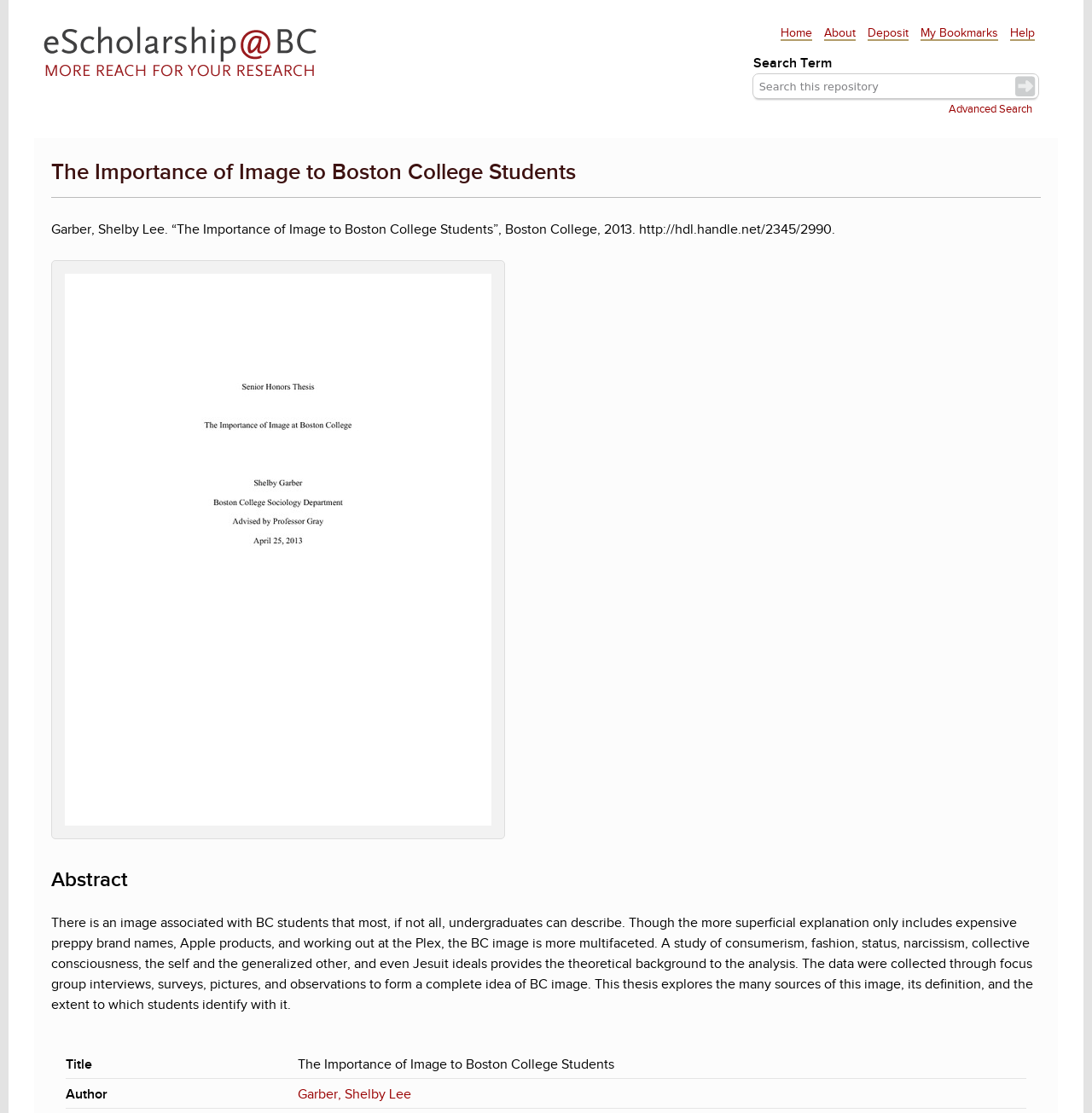Create an elaborate caption that covers all aspects of the webpage.

The webpage is about a thesis titled "The Importance of Image to Boston College Students" by Garber, Shelby Lee. At the top left, there is a link to "Home" accompanied by a small image, and on the top right, there are several links to "Home", "About", "Deposit", "My Bookmarks", and "Help". 

Below the top links, there is a search bar with a label "Search Term" and a button to "search". Next to the search bar, there is a link to "Advanced Search". 

The main content of the webpage is divided into sections. The first section has a heading with the title of the thesis, followed by a description of the thesis, including the author's name and a link to the thesis. 

Below the title section, there is a link to "PREVIEW Datastream" with an associated image. 

The next section is headed "Abstract", which provides a summary of the thesis. The abstract discusses the image associated with Boston College students, including consumerism, fashion, status, narcissism, and Jesuit ideals. 

At the bottom of the webpage, there is a section with title, author, and other metadata about the thesis.